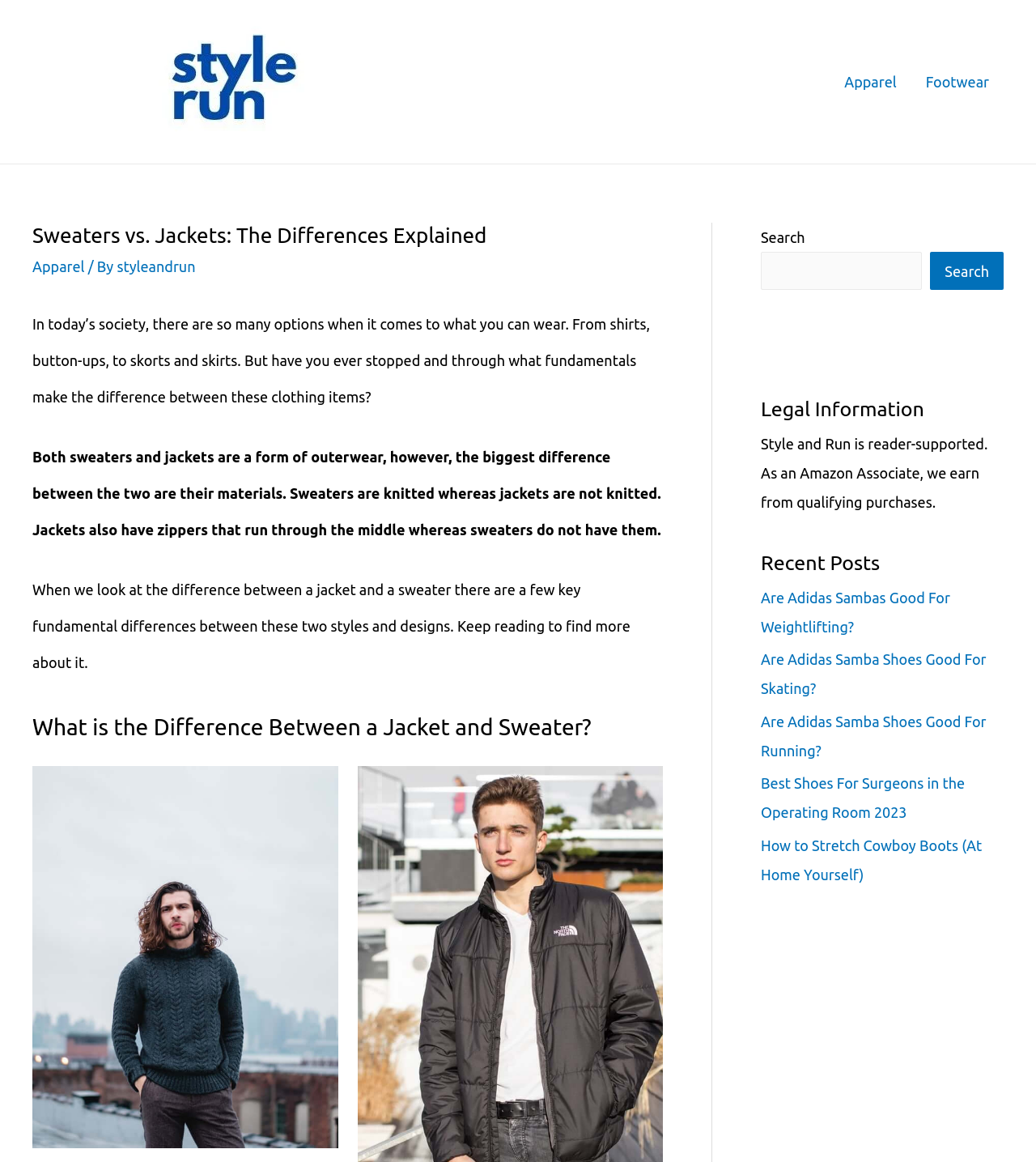How many recent posts are listed?
Based on the image, answer the question with as much detail as possible.

There are five recent posts listed at the bottom right corner of the webpage, which are links to other articles on the website, including 'Are Adidas Sambas Good For Weightlifting?', 'Are Adidas Samba Shoes Good For Skating?', and so on.